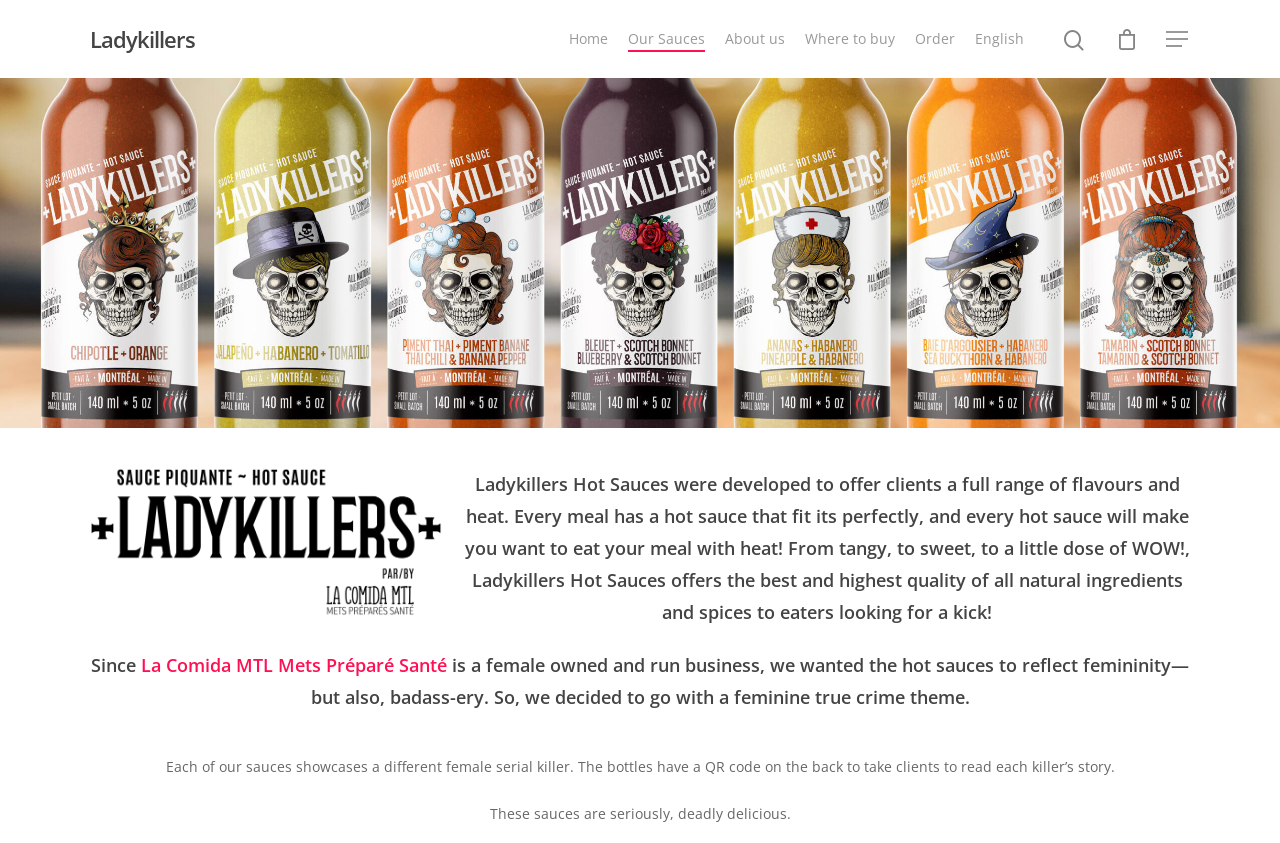Identify the bounding box coordinates for the region to click in order to carry out this instruction: "Learn about Ladykillers". Provide the coordinates using four float numbers between 0 and 1, formatted as [left, top, right, bottom].

[0.07, 0.033, 0.152, 0.059]